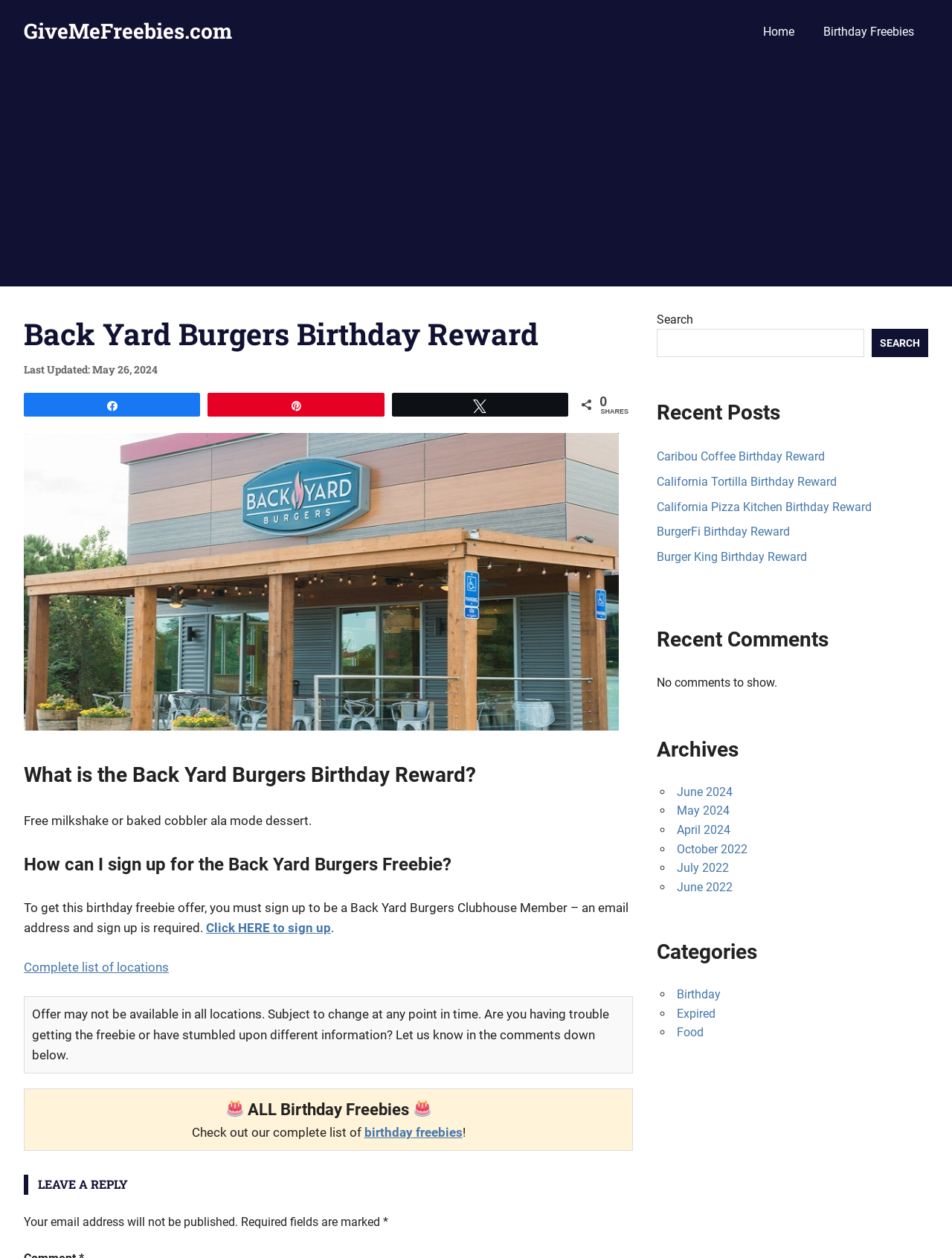Produce an extensive caption that describes everything on the webpage.

This webpage is about the Back Yard Burgers Birthday Reward on GiveMeFreebies.com. At the top, there is a link to the website's homepage and a navigation menu with links to "Home" and "Birthday Freebies". Below that, there is a large advertisement iframe.

The main content of the page is an article about the Back Yard Burgers Birthday Reward. The article has a heading that indicates it was last updated on May 26, 2024. There are social media links to share the article, followed by a brief description of the reward, which is a free milkshake or baked cobbler ala mode dessert.

The article then explains how to sign up for the reward, which requires becoming a Back Yard Burgers Clubhouse Member by providing an email address. There is a link to sign up and a note that the offer may not be available at all locations.

Below that, there is a section with a heading "ALL Birthday Freebies" that links to a complete list of birthday freebies. There is also a section for leaving a reply, with a note that email addresses will not be published.

On the right side of the page, there is a search bar with a search button. Below that, there are headings for "Recent Posts", "Recent Comments", and "Archives", with links to various articles and months. There is also a section for "Categories" with links to categories like "Birthday", "Expired", and "Food".